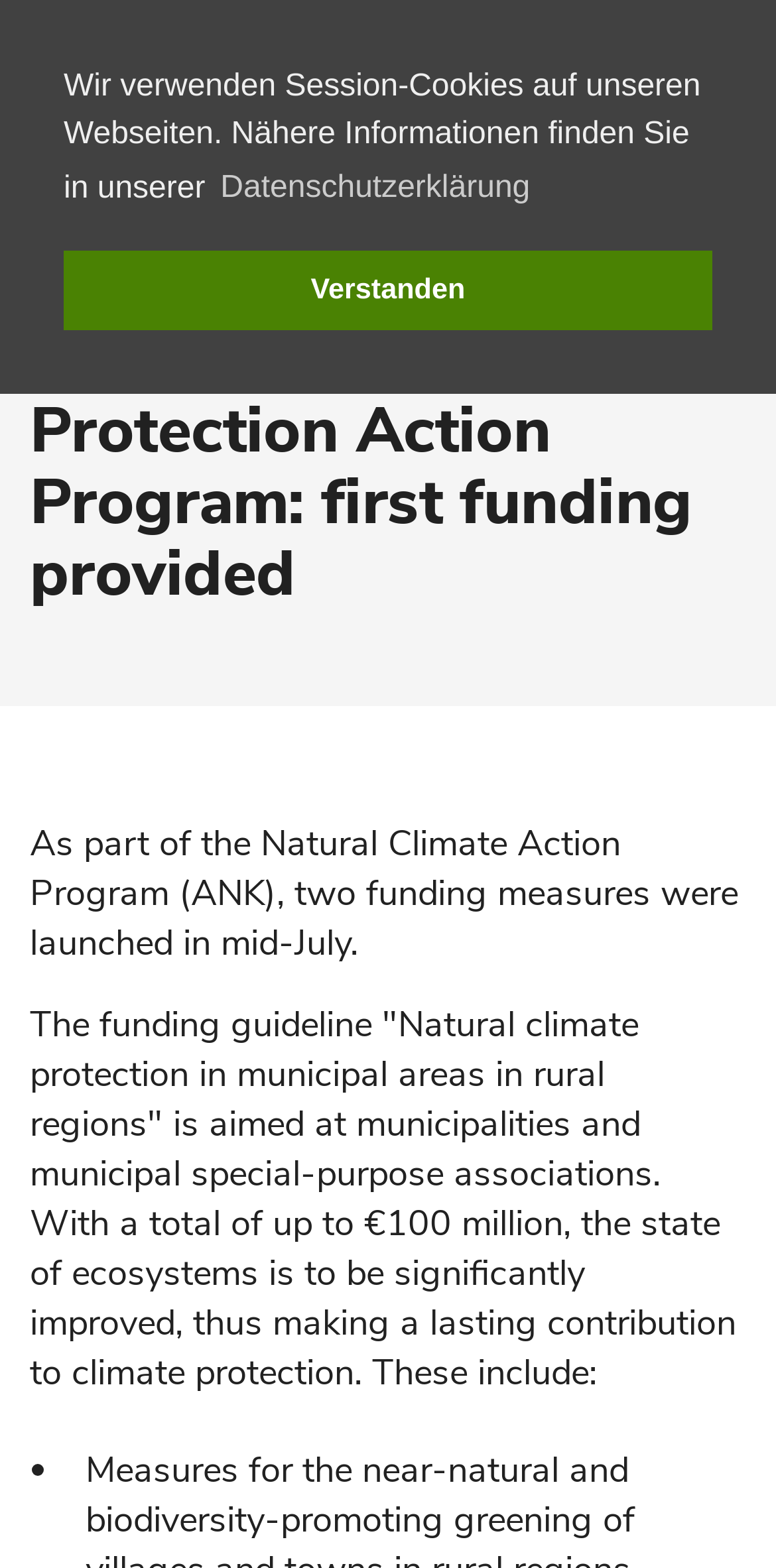Provide the bounding box coordinates of the HTML element this sentence describes: "parent_node: de". The bounding box coordinates consist of four float numbers between 0 and 1, i.e., [left, top, right, bottom].

[0.041, 0.041, 0.238, 0.071]